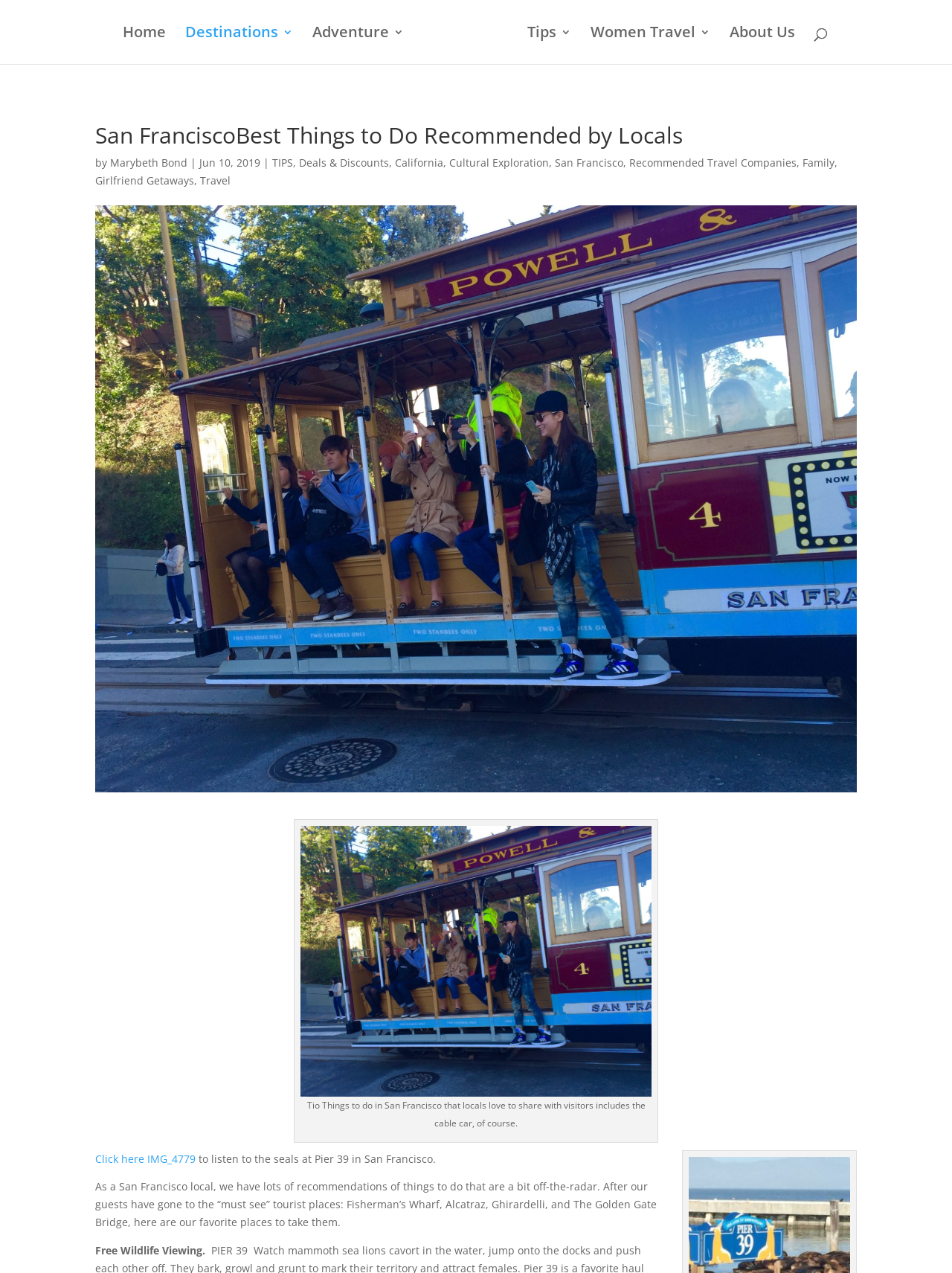Determine the title of the webpage and give its text content.

San FranciscoBest Things to Do Recommended by Locals